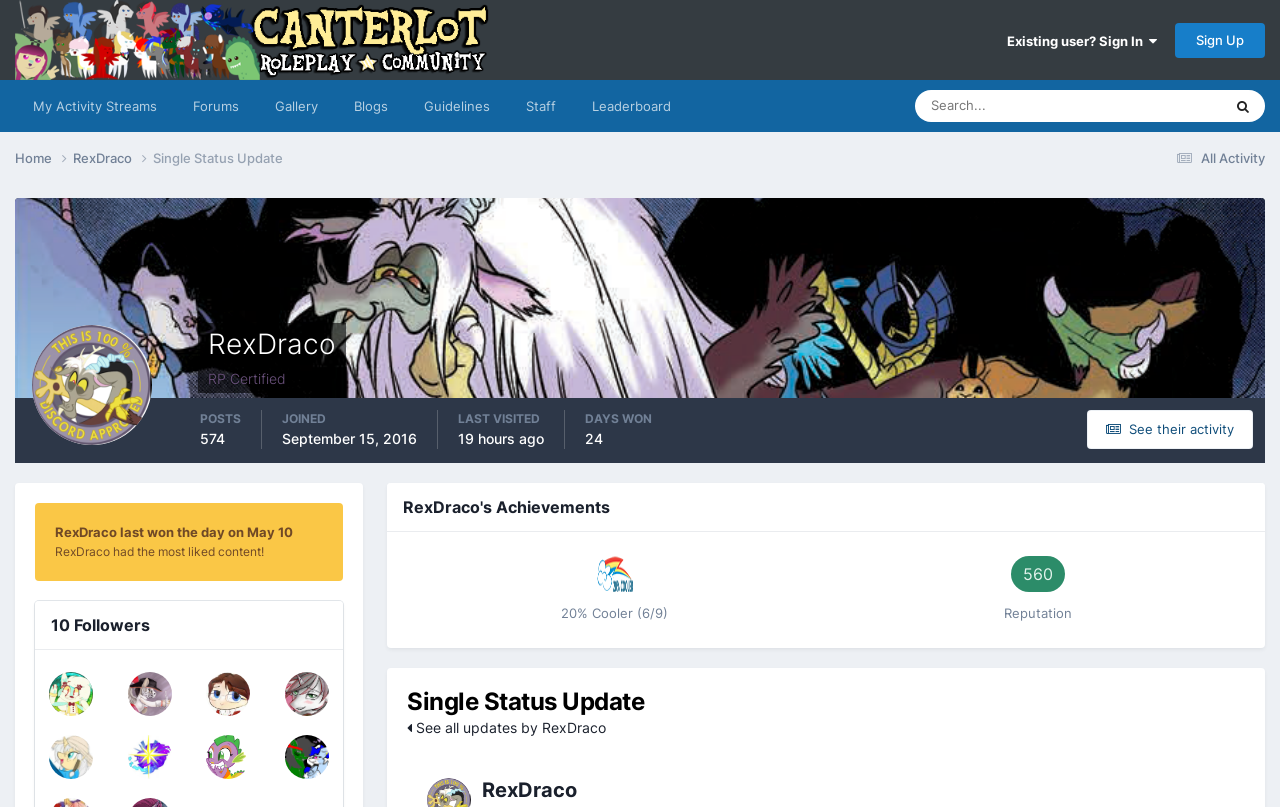How many posts does RexDraco have?
Give a one-word or short-phrase answer derived from the screenshot.

574